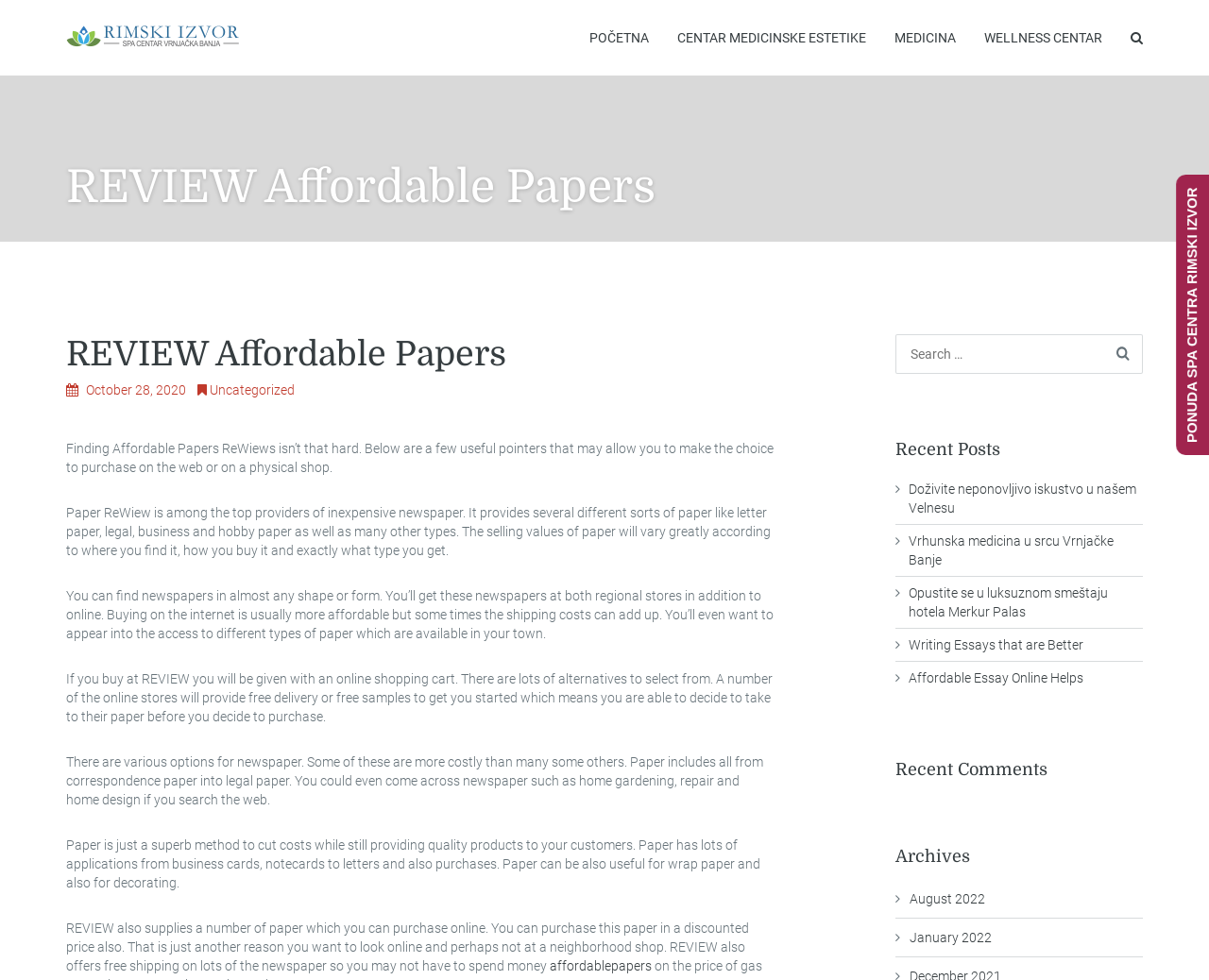How can you purchase paper from REVIEW?
Look at the image and respond with a single word or a short phrase.

Online shopping cart